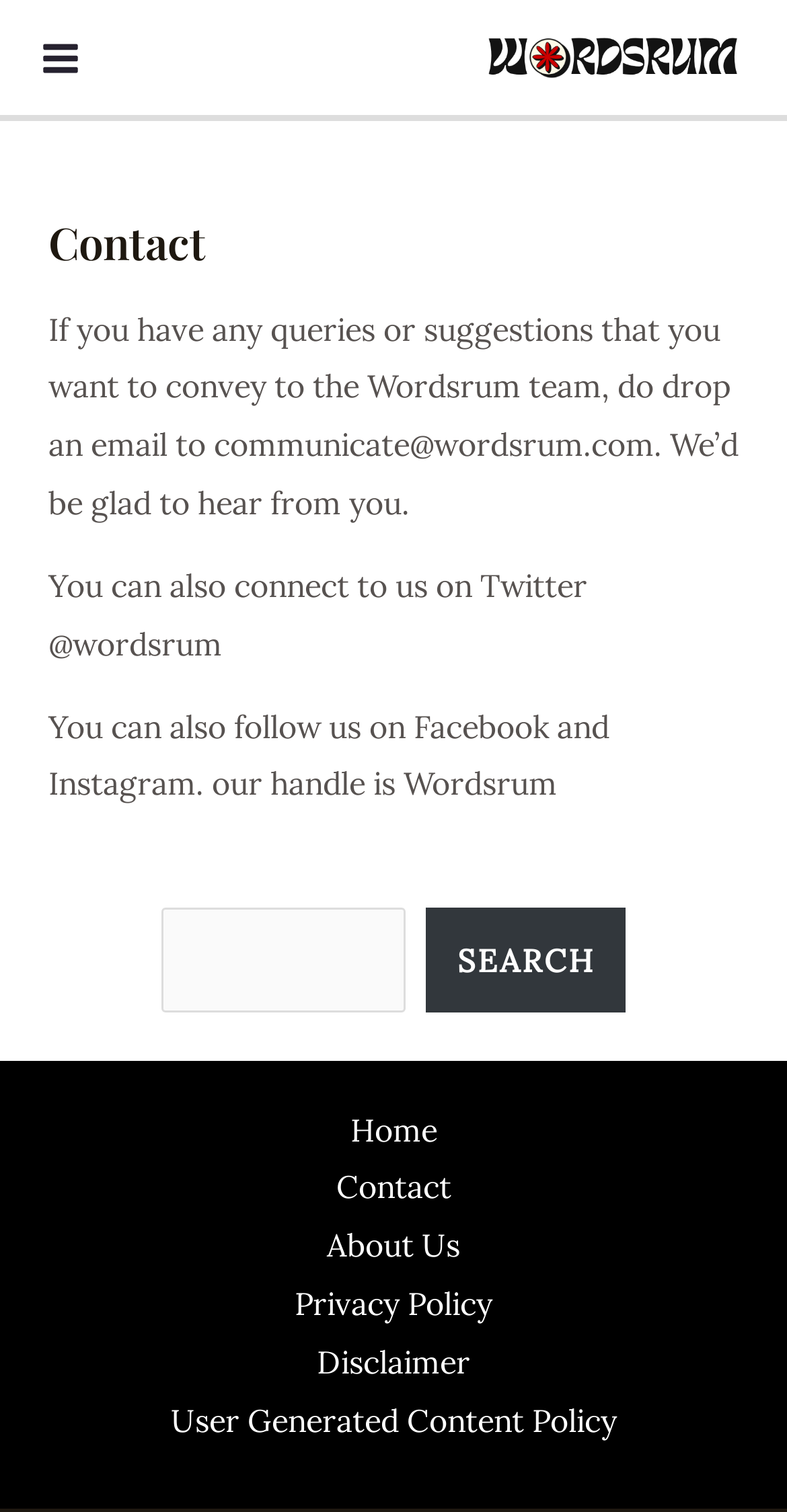What is the purpose of the search box?
Ensure your answer is thorough and detailed.

The search box is located in the complementary section of the webpage, and it allows users to search the website for specific content. The search box has a button labeled 'Search' and a text input field.